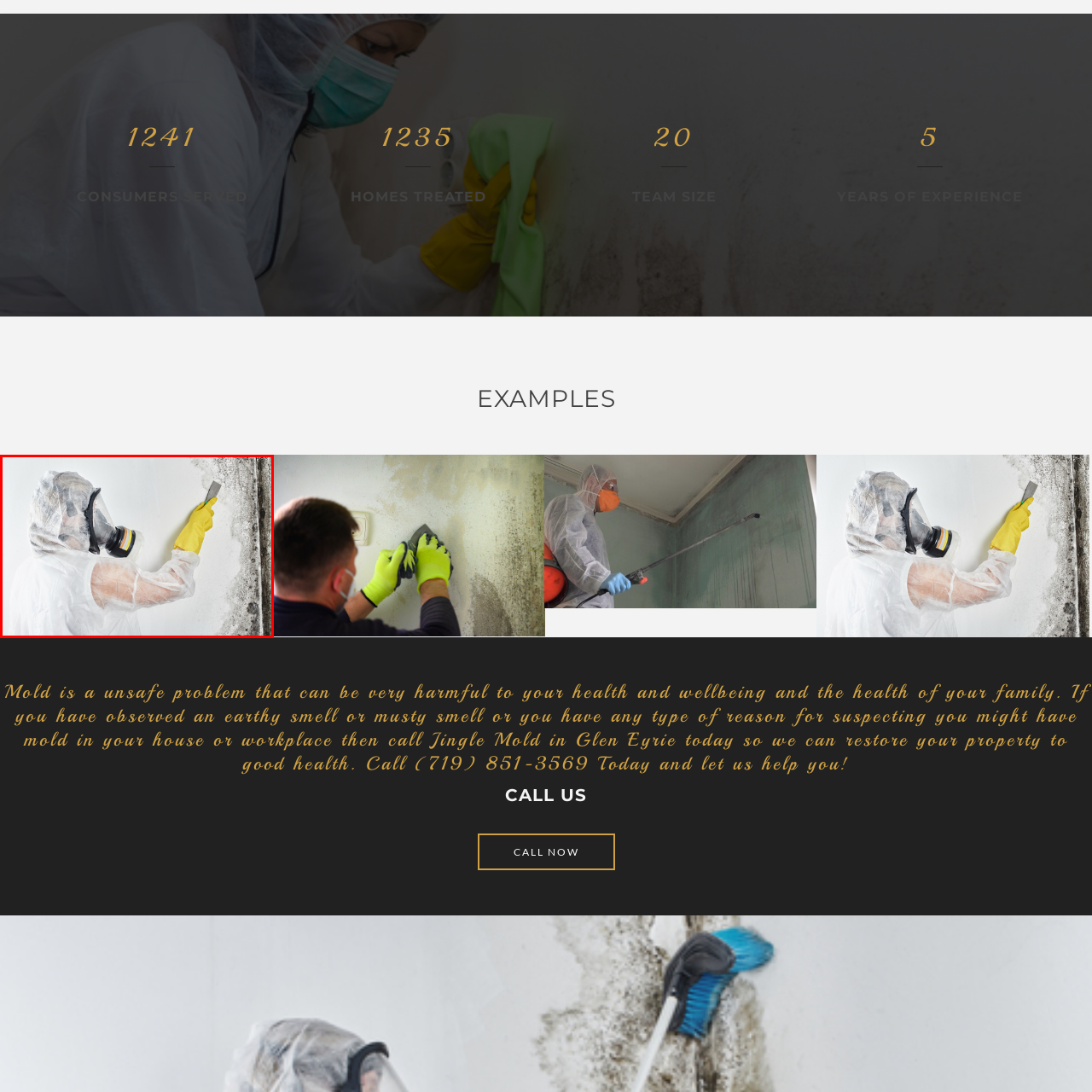What is the individual using to remove mold? Look at the image outlined by the red bounding box and provide a succinct answer in one word or a brief phrase.

Scraper